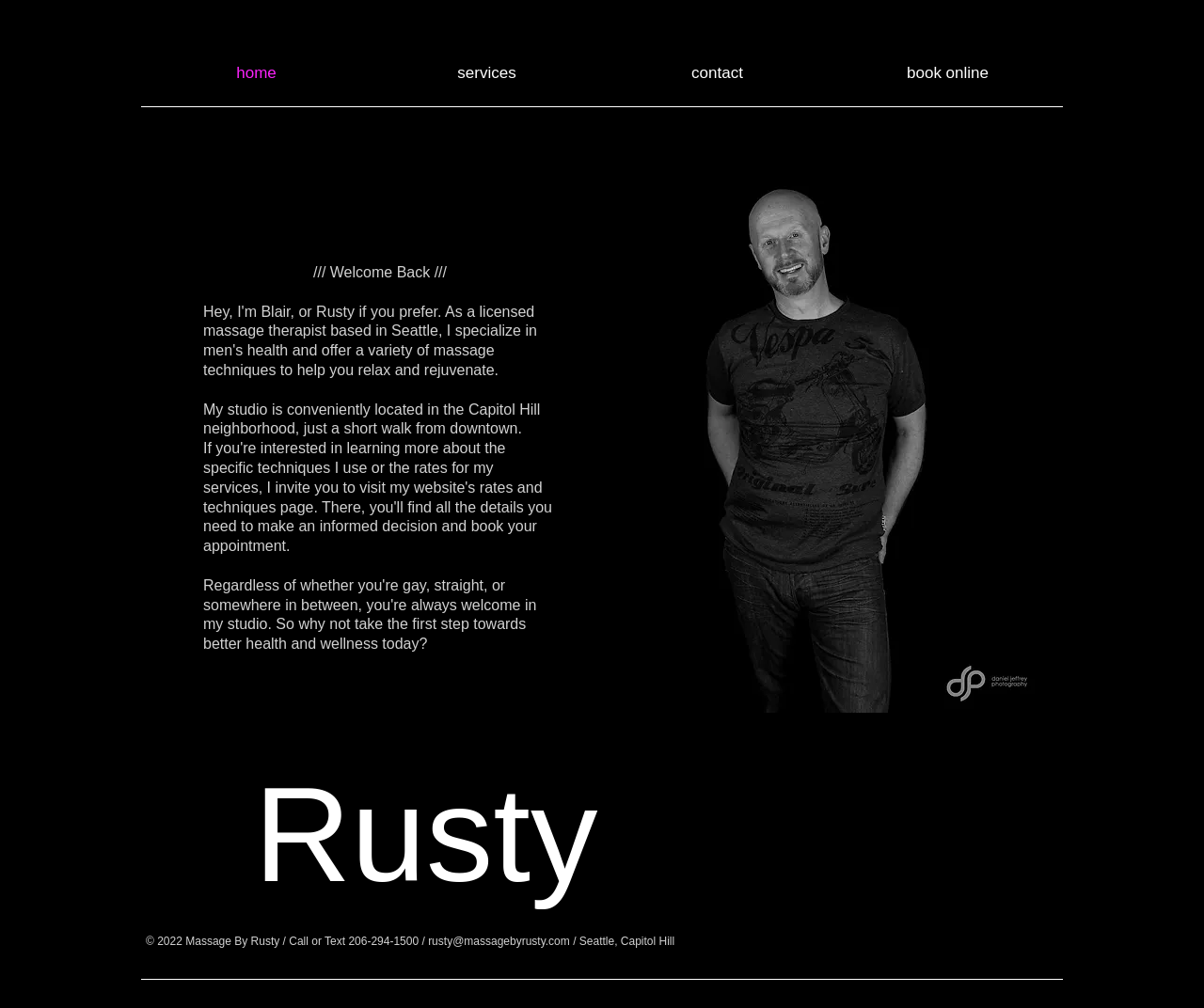Is there an image on the webpage?
Refer to the image and offer an in-depth and detailed answer to the question.

There is an image on the webpage, specifically a photo labeled '_MG_8045-1.jpg', which is located below the welcome message.